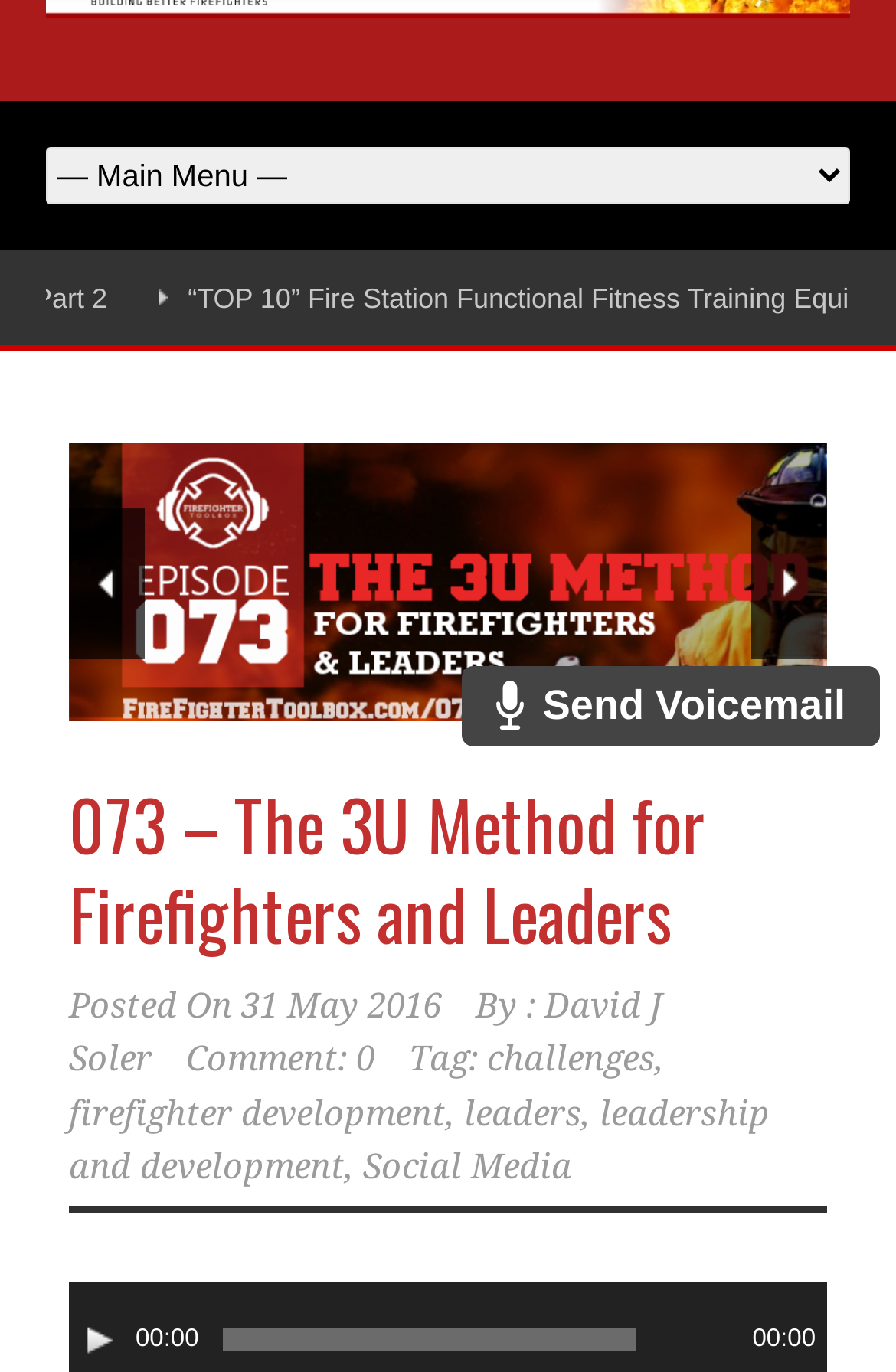Determine the bounding box for the HTML element described here: "Next". The coordinates should be given as [left, top, right, bottom] with each number being a float between 0 and 1.

[0.838, 0.37, 0.923, 0.48]